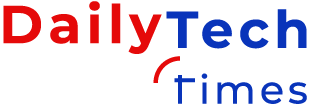Explain the image in detail, mentioning the main subjects and background elements.

The image features the logo of "Daily Tech Times," a publication known for its insightful coverage of technology trends, news, and innovations. The logo prominently displays the words "Daily" and "Tech" in bold red letters, while "Times" appears in a vivid blue, creating a visually striking contrast. This branding emphasizes the publication's focus on delivering timely and engaging content related to technology. The logo serves as a gateway for readers looking to explore the latest developments in the tech industry, including articles, insights, and updates across various domains.